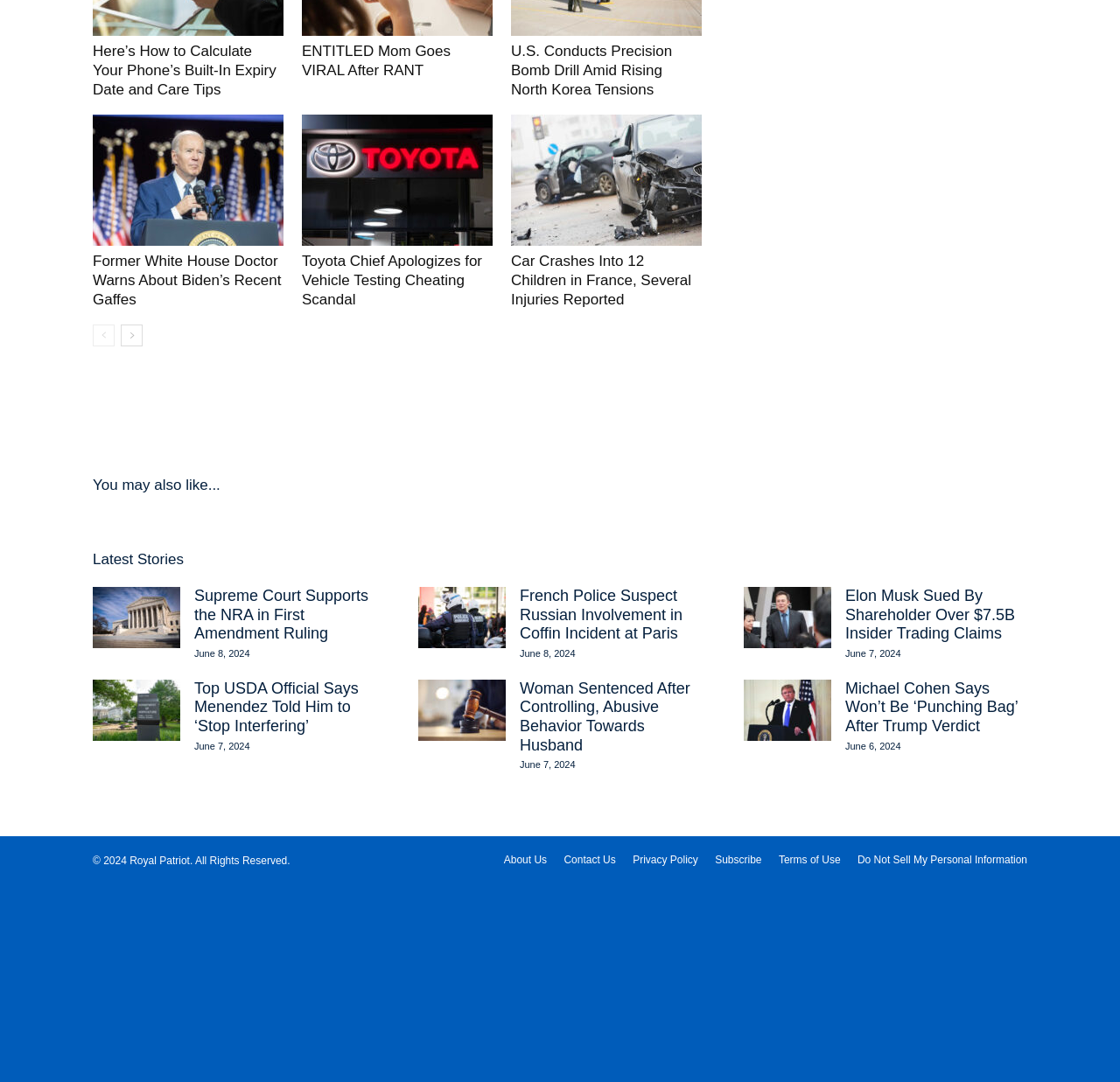What is the topic of the first news article?
Please provide a comprehensive answer based on the information in the image.

The first news article is about calculating a phone's built-in expiry date and care tips, as indicated by the heading 'Here’s How to Calculate Your Phone’s Built-In Expiry Date and Care Tips'.